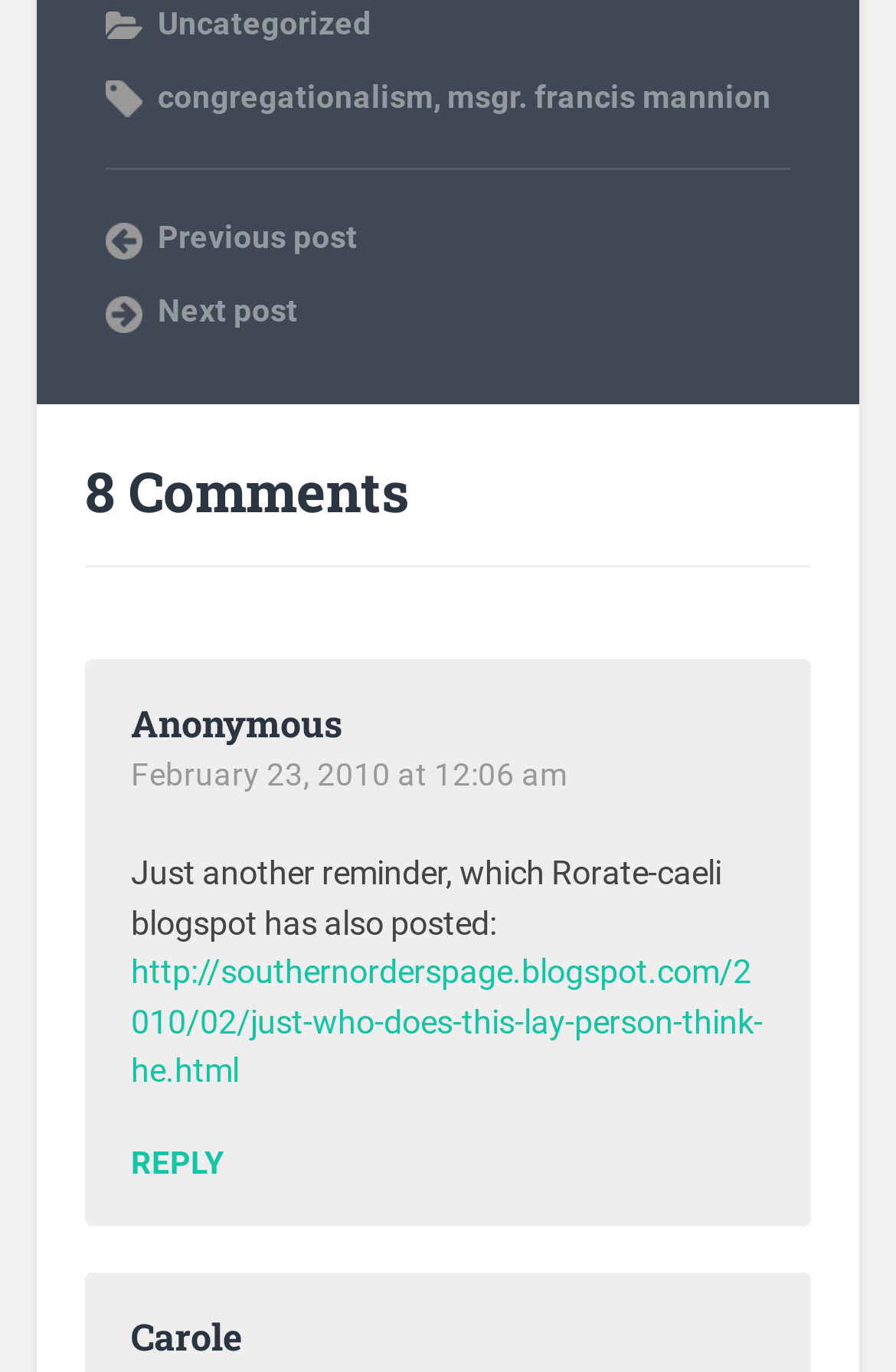Specify the bounding box coordinates of the area to click in order to follow the given instruction: "Change language."

None